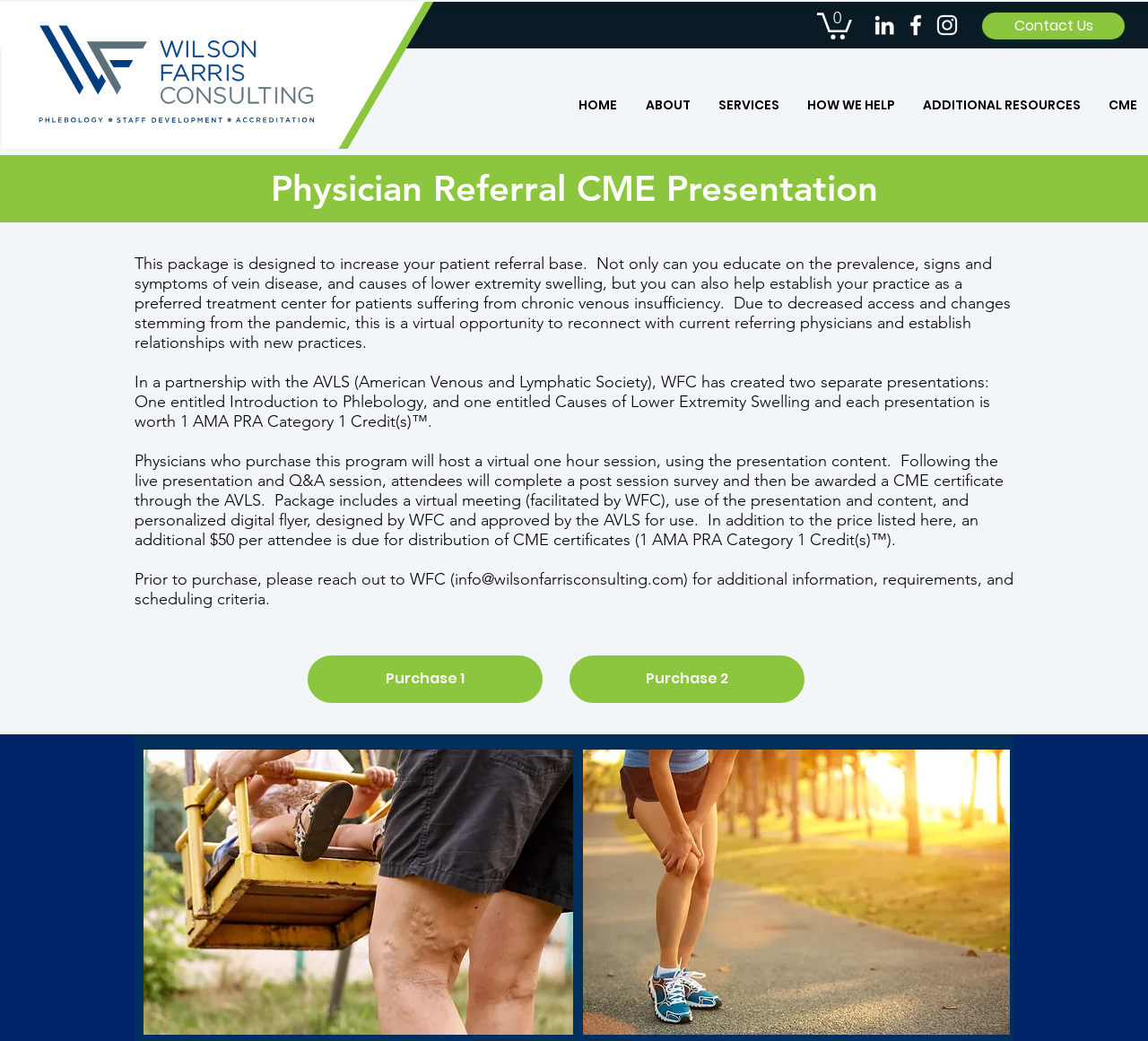Please identify the bounding box coordinates of the clickable element to fulfill the following instruction: "Read about 'Thompson Aviation Limited'". The coordinates should be four float numbers between 0 and 1, i.e., [left, top, right, bottom].

None